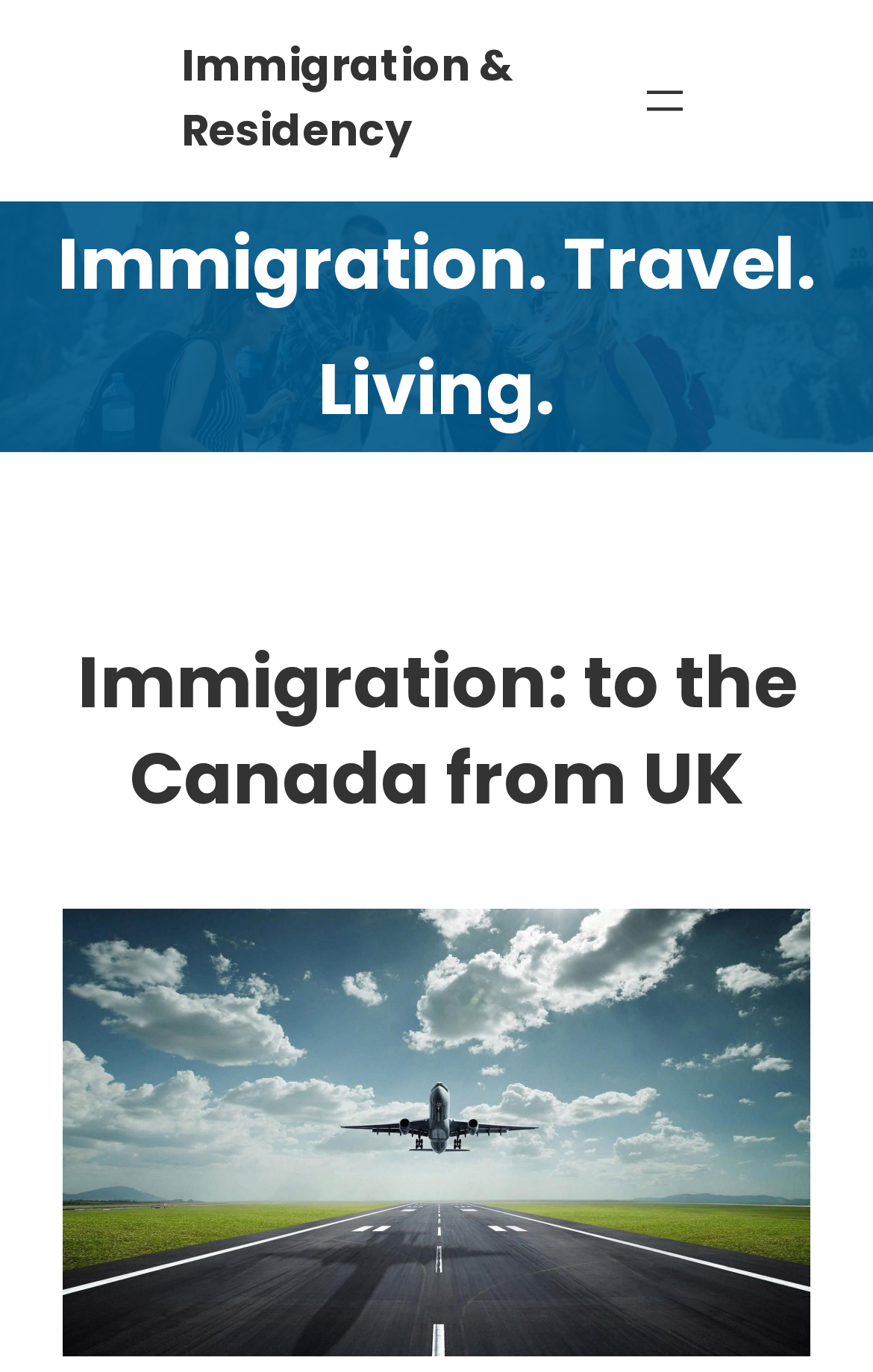Given the description: "Immigration & Residency", determine the bounding box coordinates of the UI element. The coordinates should be formatted as four float numbers between 0 and 1, [left, top, right, bottom].

[0.208, 0.018, 0.59, 0.125]